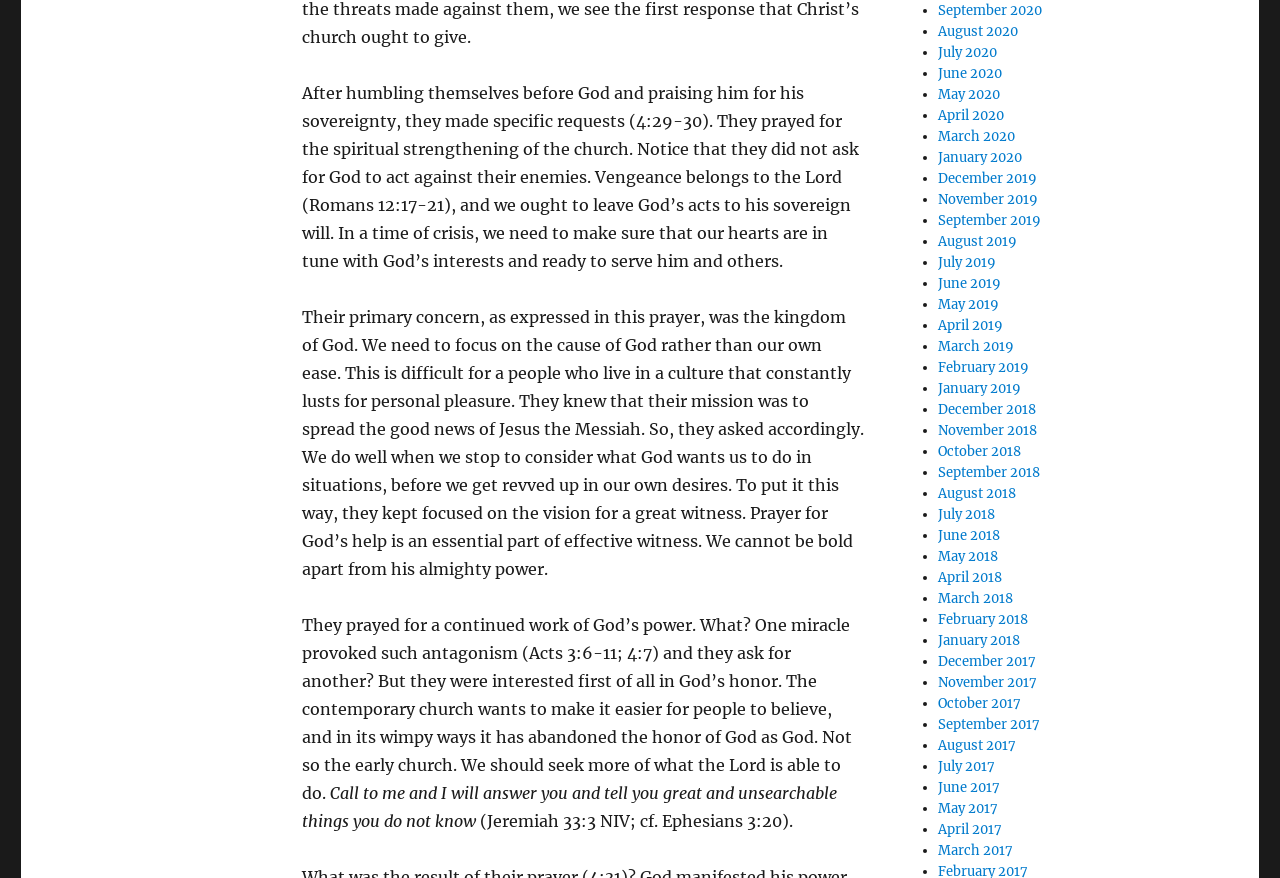Please specify the bounding box coordinates of the element that should be clicked to execute the given instruction: 'Click on July 2017'. Ensure the coordinates are four float numbers between 0 and 1, expressed as [left, top, right, bottom].

[0.733, 0.863, 0.777, 0.883]